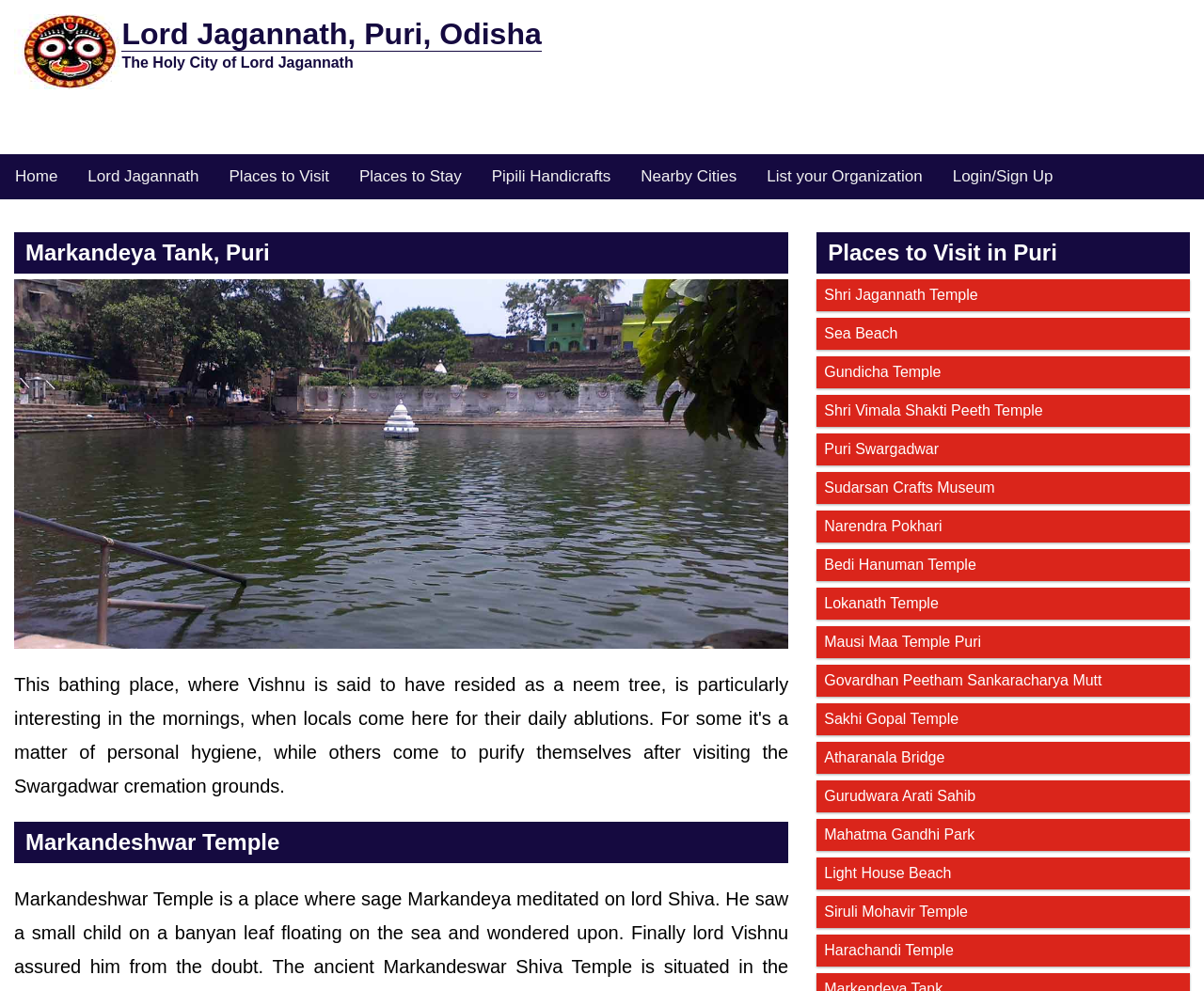Determine the bounding box for the UI element that matches this description: "Puri Swargadwar".

[0.678, 0.437, 0.988, 0.47]